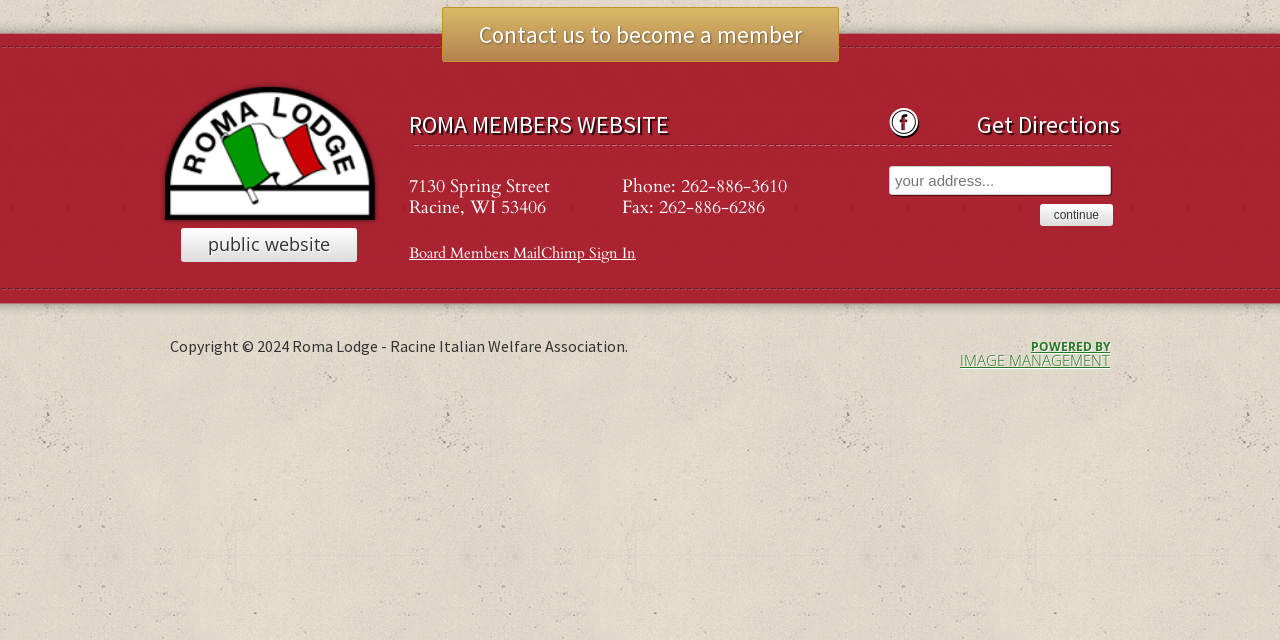Refer to the element description parent_node: ABOUT and identify the corresponding bounding box in the screenshot. Format the coordinates as (top-left x, top-left y, bottom-right x, bottom-right y) with values in the range of 0 to 1.

None